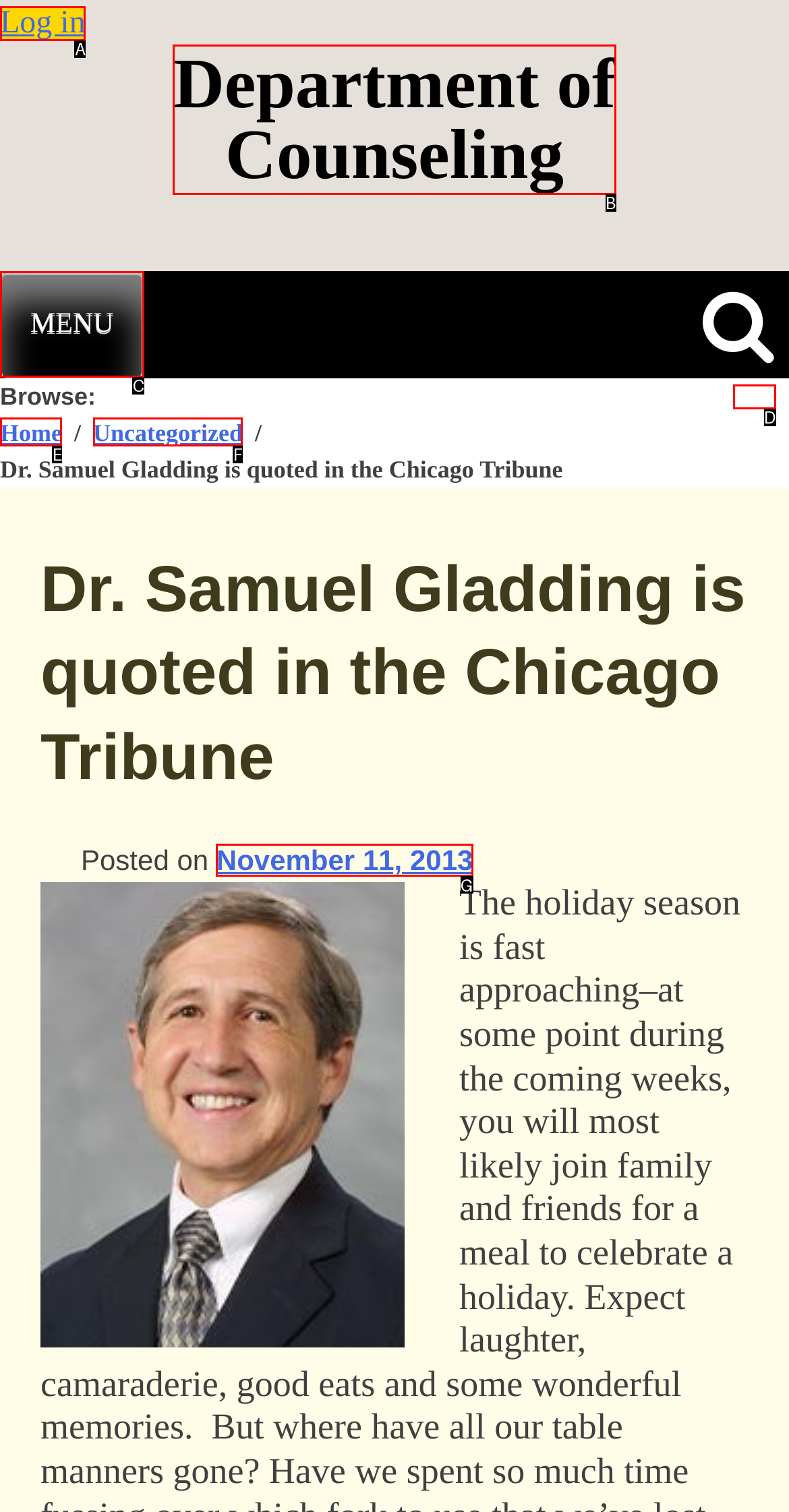With the description: MENU, find the option that corresponds most closely and answer with its letter directly.

C